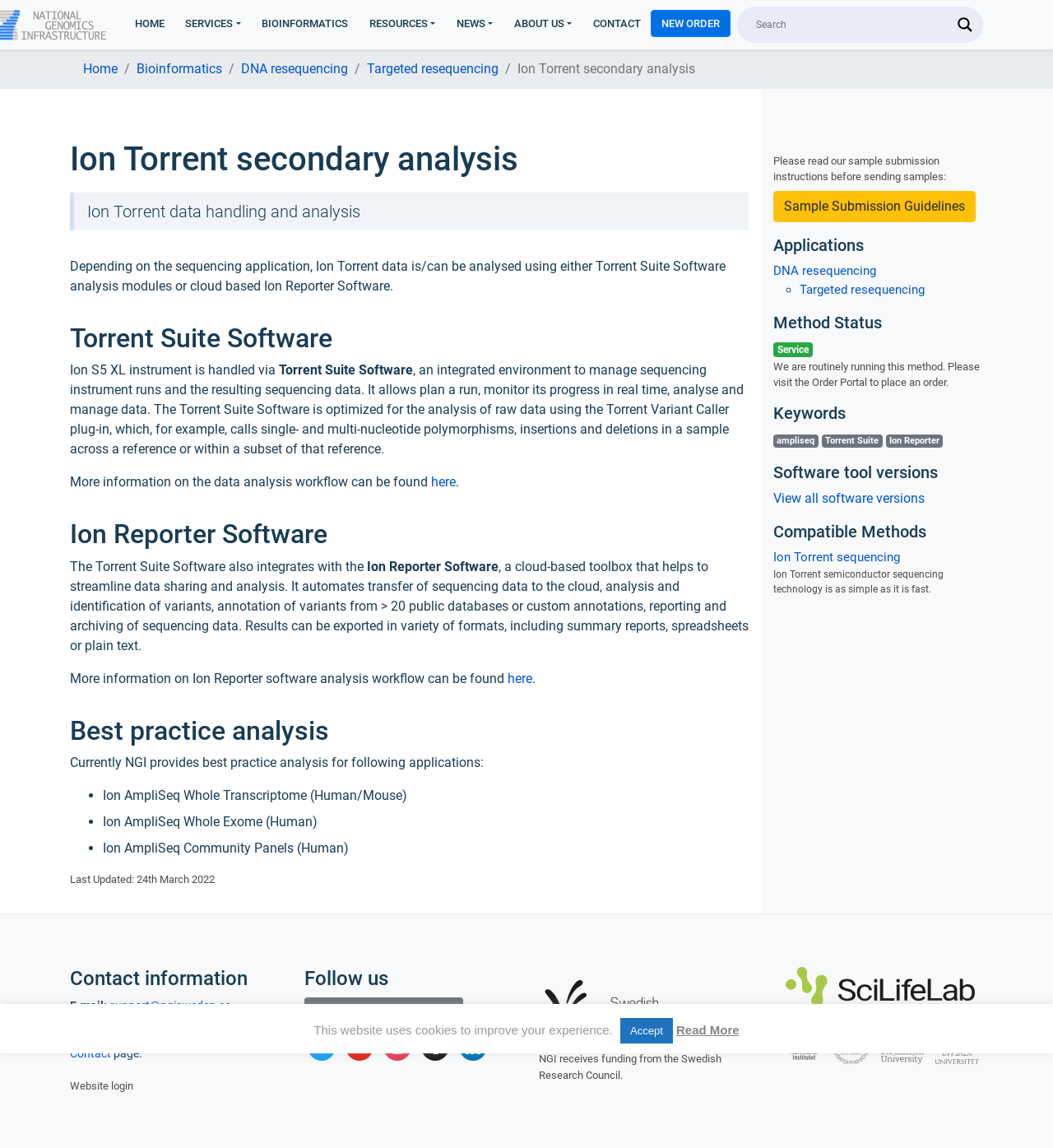Please provide a one-word or phrase answer to the question: 
What is the name of the sequencing technology used by Ion Torrent?

Semiconductor sequencing